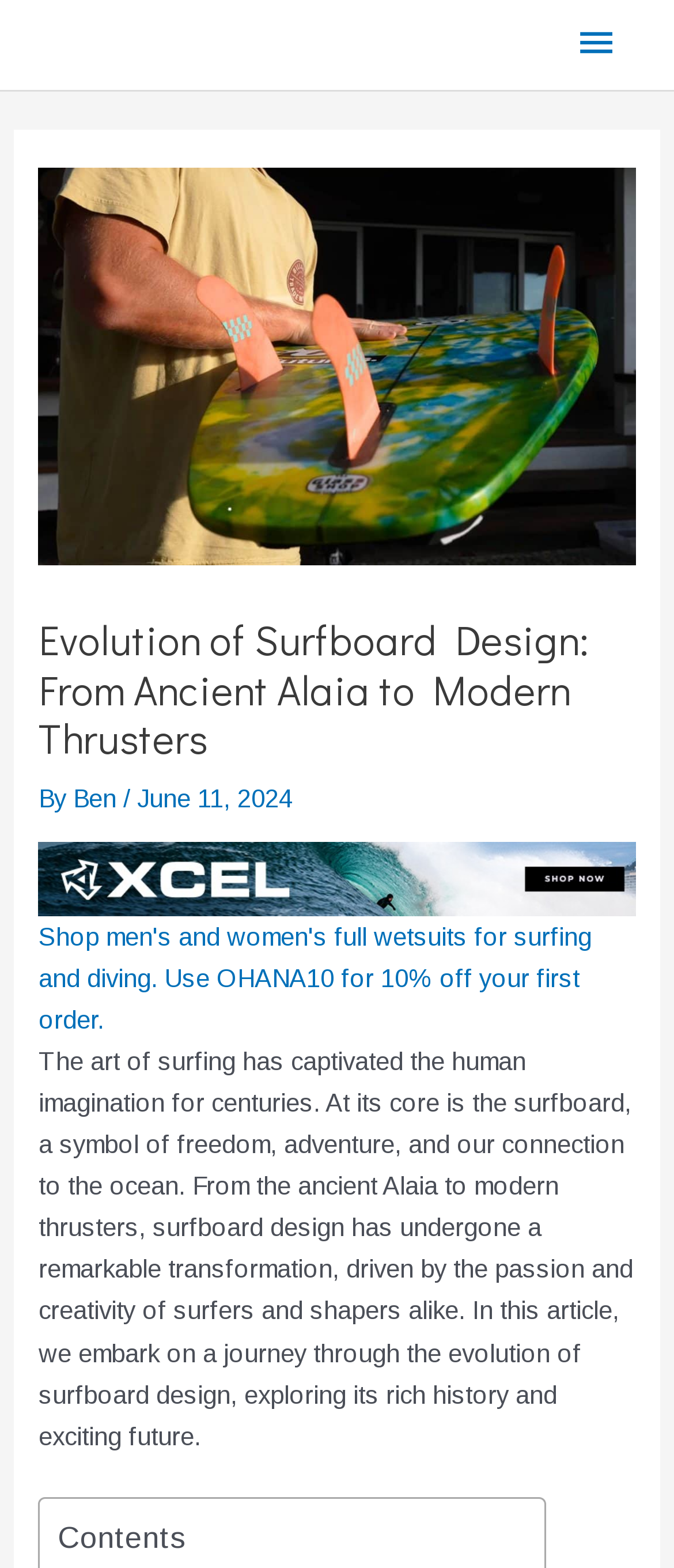Generate a comprehensive description of the webpage.

The webpage is about the evolution of surfboard design, showcasing its transformation from ancient times to modern days. At the top, there is a main menu button on the right side, which is not expanded. Below the main menu button, there is a header section that spans almost the entire width of the page. Within the header, there is a large image titled "Evolution of Surfboard Design" that takes up most of the space. Above the image, there is a heading that reads "Evolution of Surfboard Design: From Ancient Alaia to Modern Thrusters". 

To the right of the heading, there is a byline that mentions the author, Ben, and the date, June 11, 2024. Below the byline, there is a link that spans the entire width of the header section. Further down, there is a promotional link that takes up about 80% of the page width, advertising full wetsuits for surfing and diving with a discount code.

The main content of the webpage starts below the promotional link, with a lengthy paragraph that introduces the topic of surfboard design, its history, and its connection to the ocean. The text is divided into several sections, with a "Contents" section at the very bottom of the page, which likely links to different parts of the article.